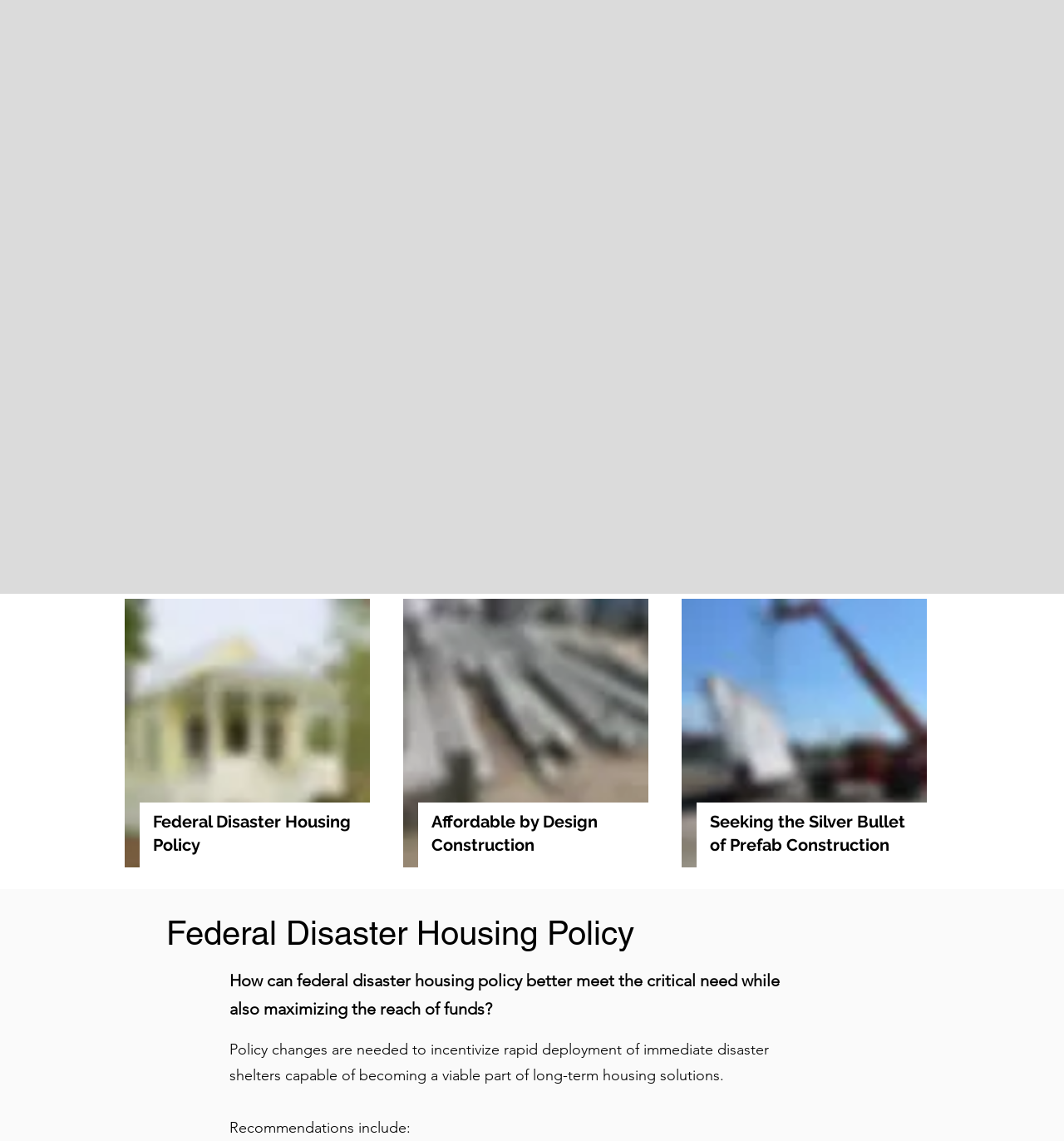Give a concise answer using only one word or phrase for this question:
How many links are present on the webpage?

3